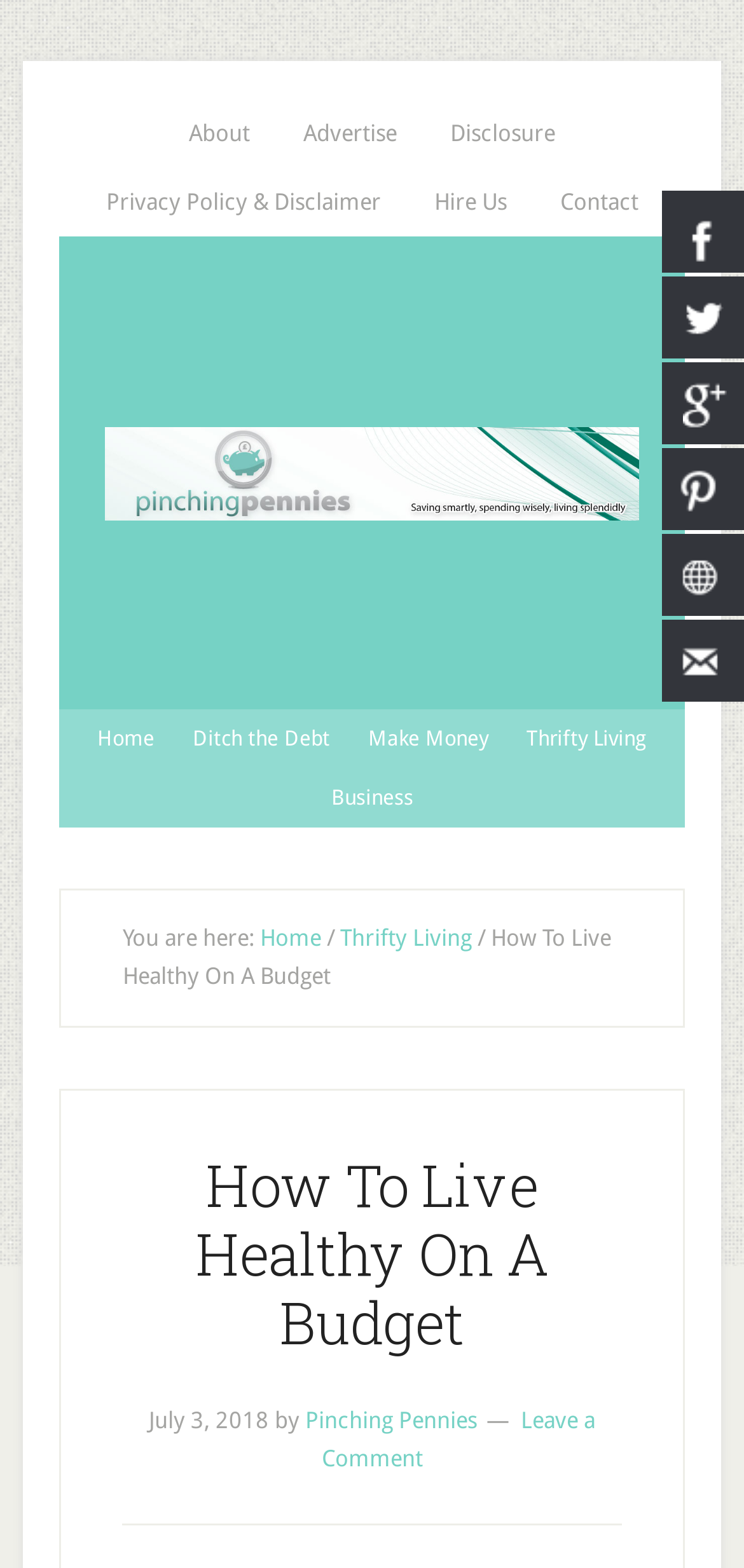Describe all the significant parts and information present on the webpage.

The webpage is about living a healthy lifestyle on a budget. At the top, there are several links to other sections of the website, including "About", "Advertise", "Disclosure", "Privacy Policy & Disclaimer", "Hire Us", and "Contact". Below these links, there is a heading that reads "Saving smartly, spending wisely, living splendidly".

On the left side of the page, there is a menu with links to various categories, including "Home", "Ditch the Debt", "Make Money", "Thrifty Living", and "Business". Below this menu, there is a breadcrumb trail showing the current page's location, with links to "Home" and "Thrifty Living".

The main content of the page is headed by a title "How To Live Healthy On A Budget", which is followed by a timestamp showing the date "July 3, 2018" and the author's name "Pinching Pennies". There is also a link to "Leave a Comment" at the bottom of the main content area.

Overall, the webpage appears to be a blog post or article providing tips and advice on living a healthy lifestyle while on a budget.